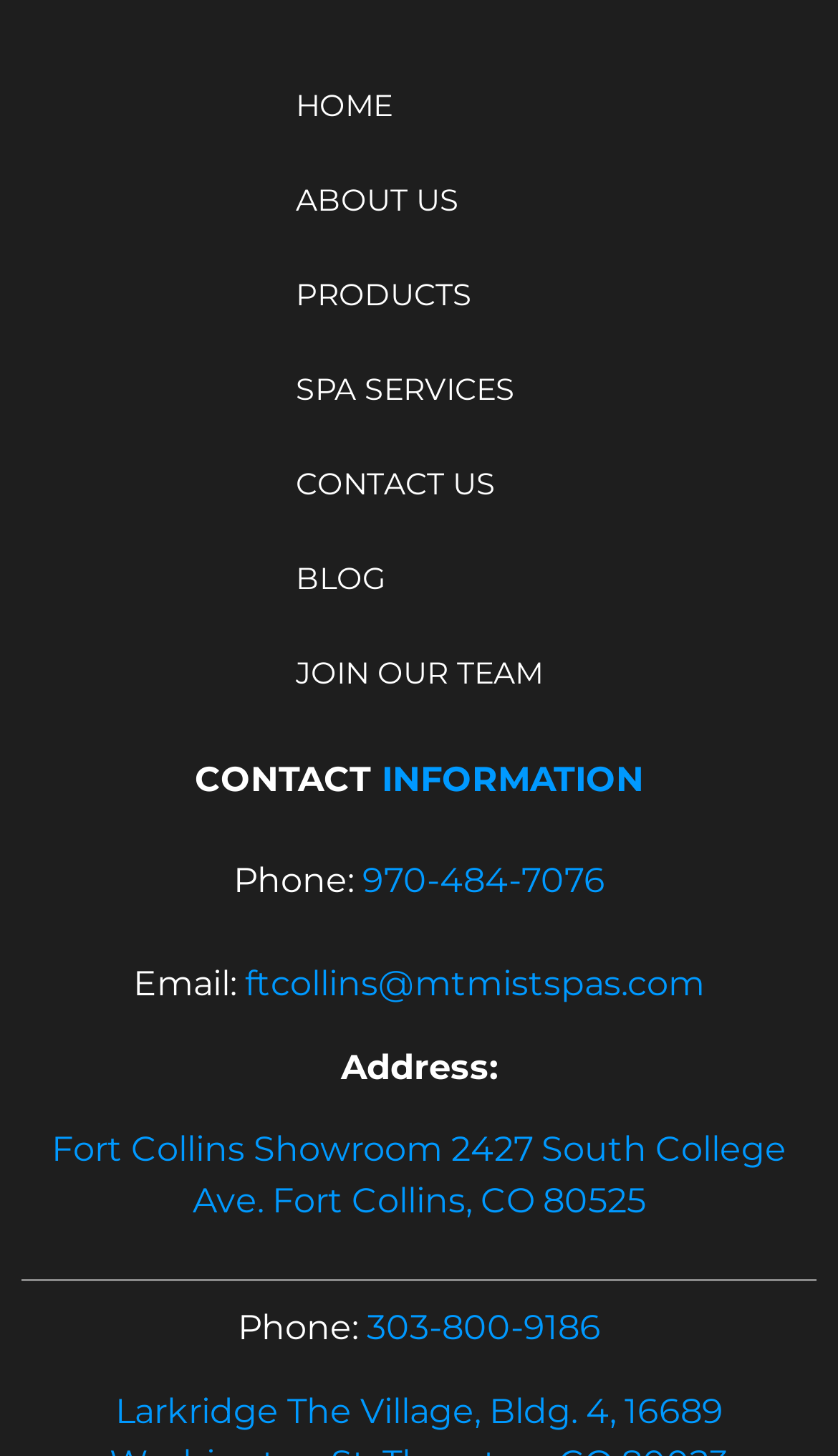Please find the bounding box coordinates of the clickable region needed to complete the following instruction: "contact us by phone". The bounding box coordinates must consist of four float numbers between 0 and 1, i.e., [left, top, right, bottom].

[0.432, 0.591, 0.722, 0.619]